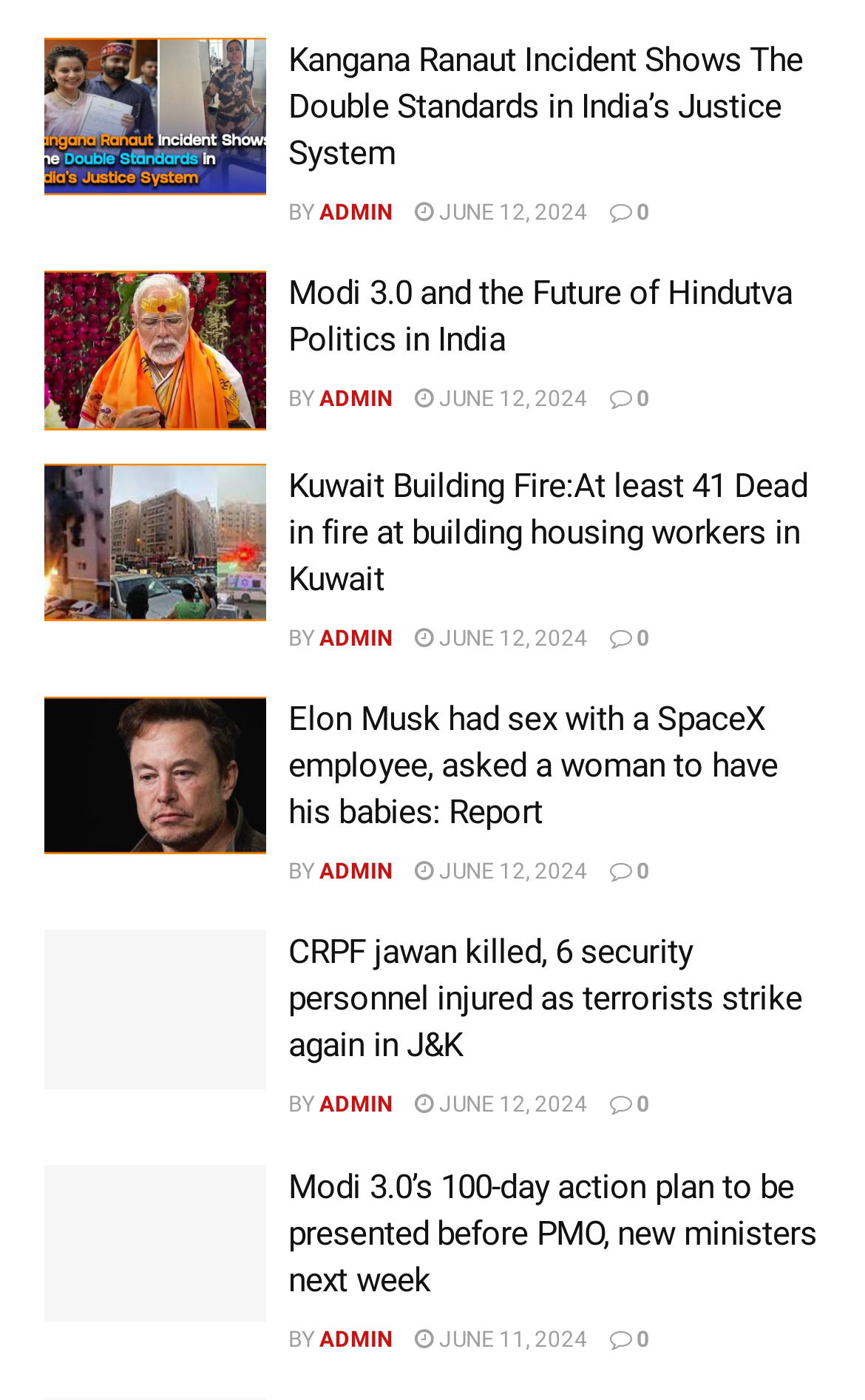Locate the UI element described by June 12, 2024 and provide its bounding box coordinates. Use the format (top-left x, top-left y, bottom-right x, bottom-right y) with all values as floating point numbers between 0 and 1.

[0.479, 0.276, 0.679, 0.293]